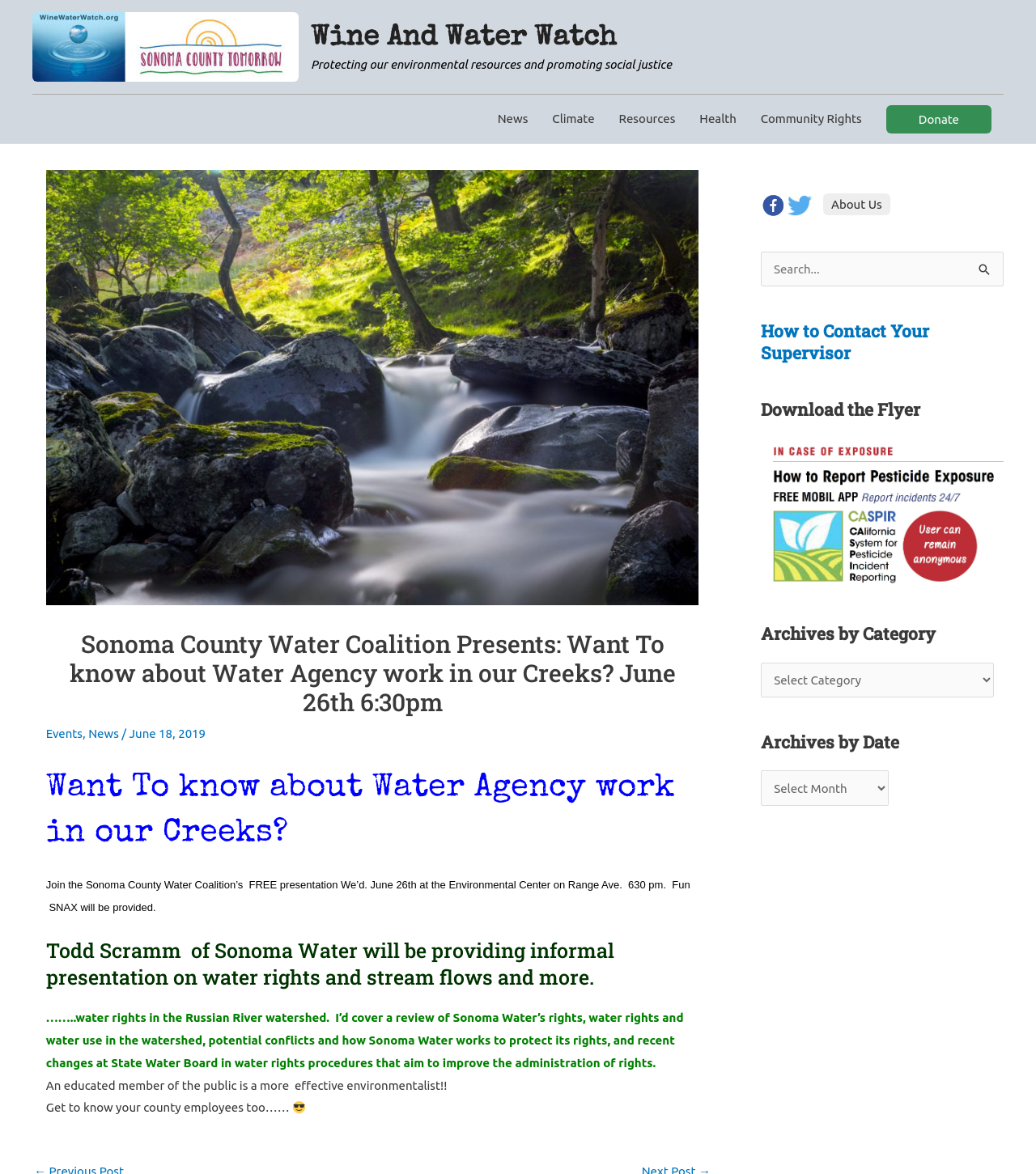Provide a one-word or short-phrase answer to the question:
What is the name of the person giving the informal presentation?

Todd Scramm